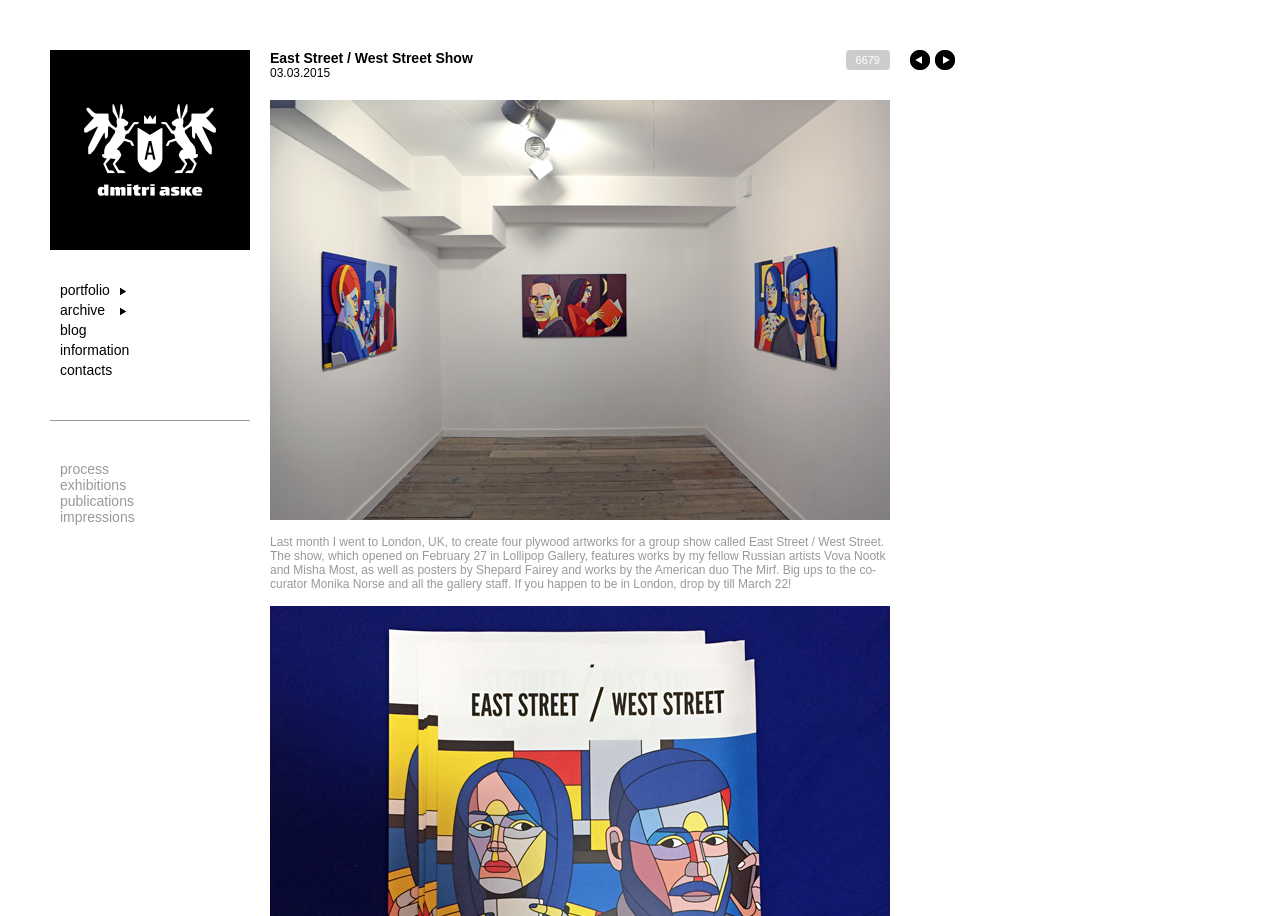Find the bounding box coordinates for the area you need to click to carry out the instruction: "check contacts". The coordinates should be four float numbers between 0 and 1, indicated as [left, top, right, bottom].

[0.047, 0.395, 0.088, 0.413]